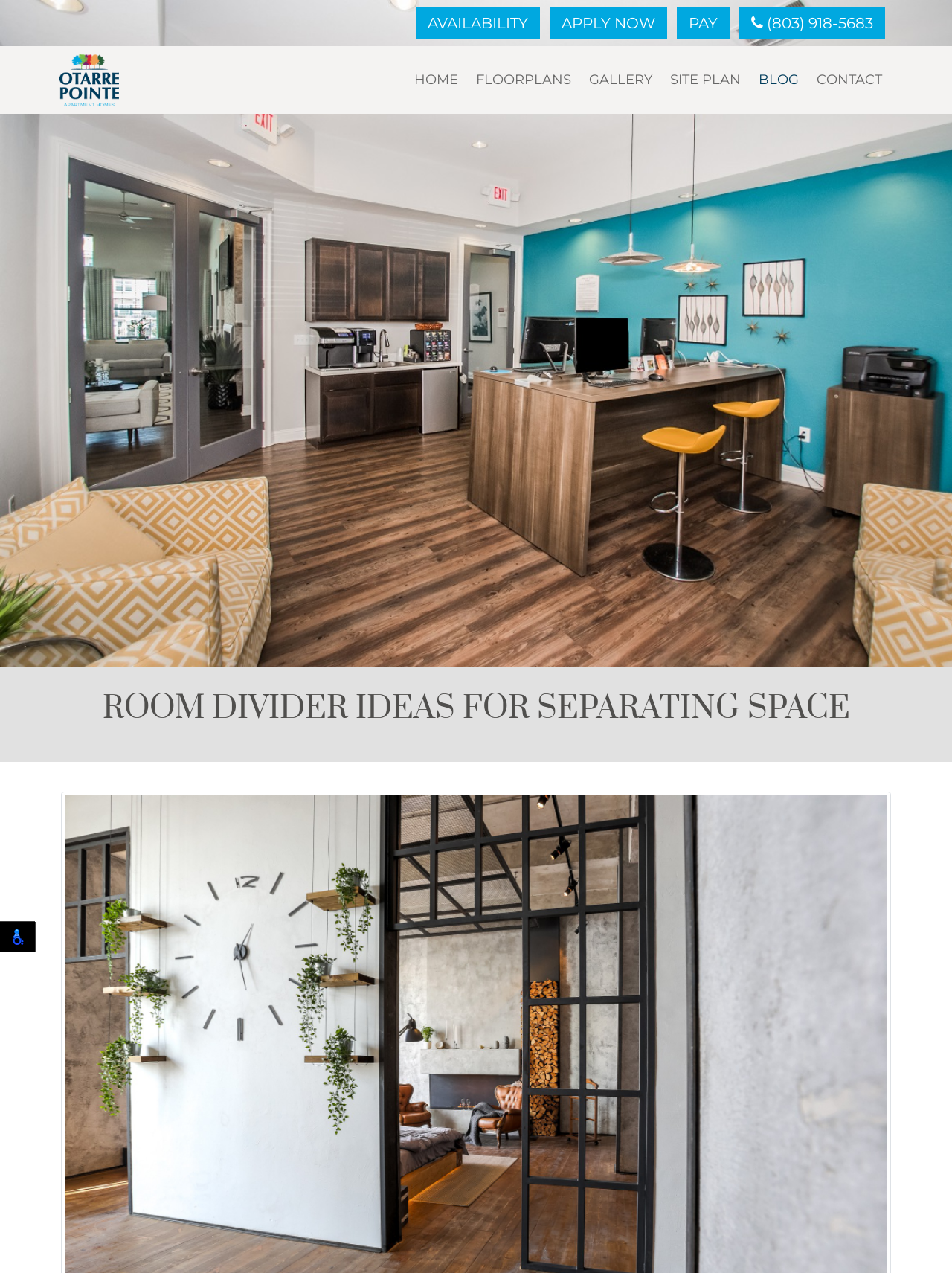Please pinpoint the bounding box coordinates for the region I should click to adhere to this instruction: "Contact us by clicking the '(803) 918-5683' link".

[0.777, 0.006, 0.93, 0.03]